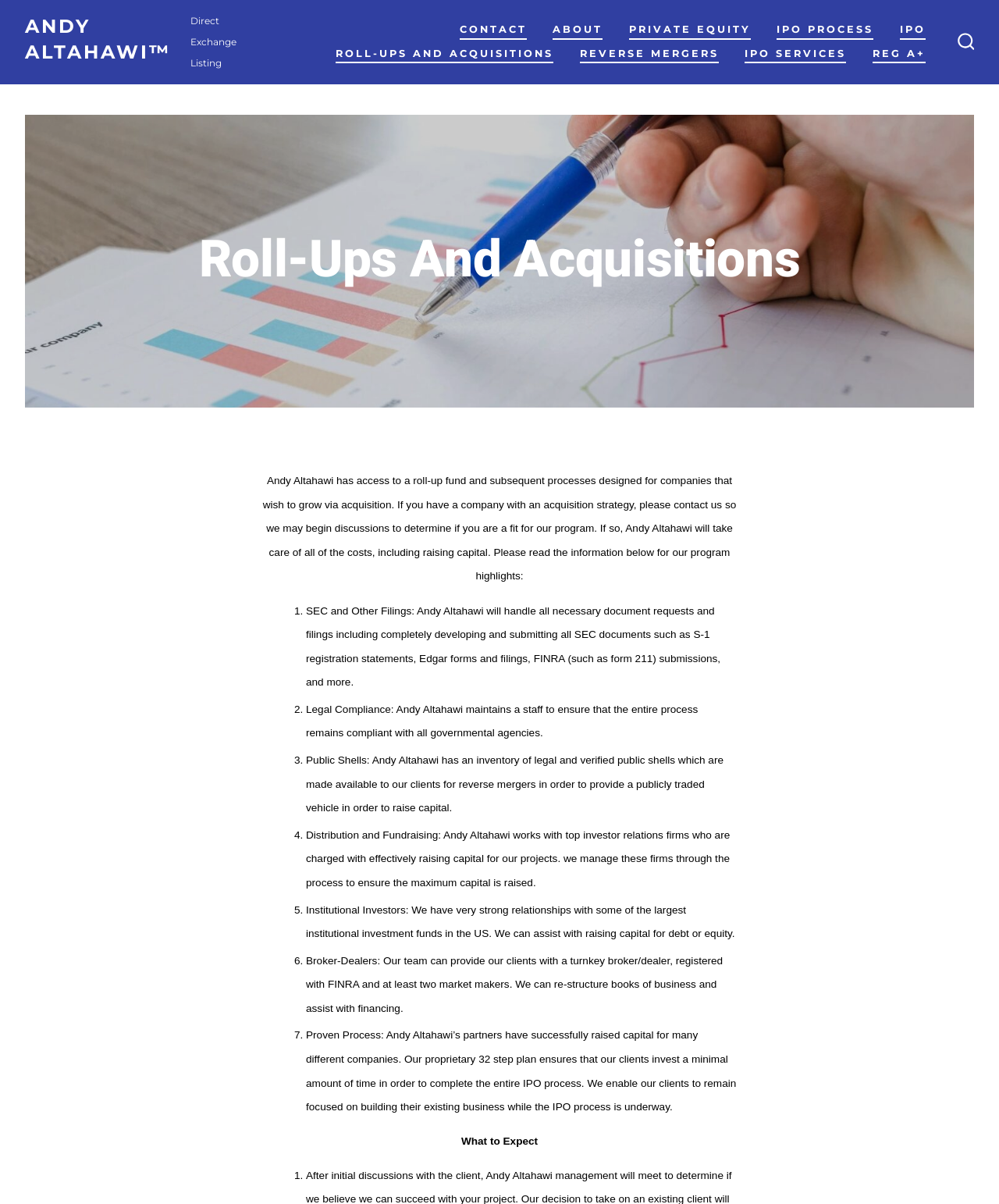From the webpage screenshot, predict the bounding box of the UI element that matches this description: "Reg A+".

[0.873, 0.036, 0.927, 0.054]